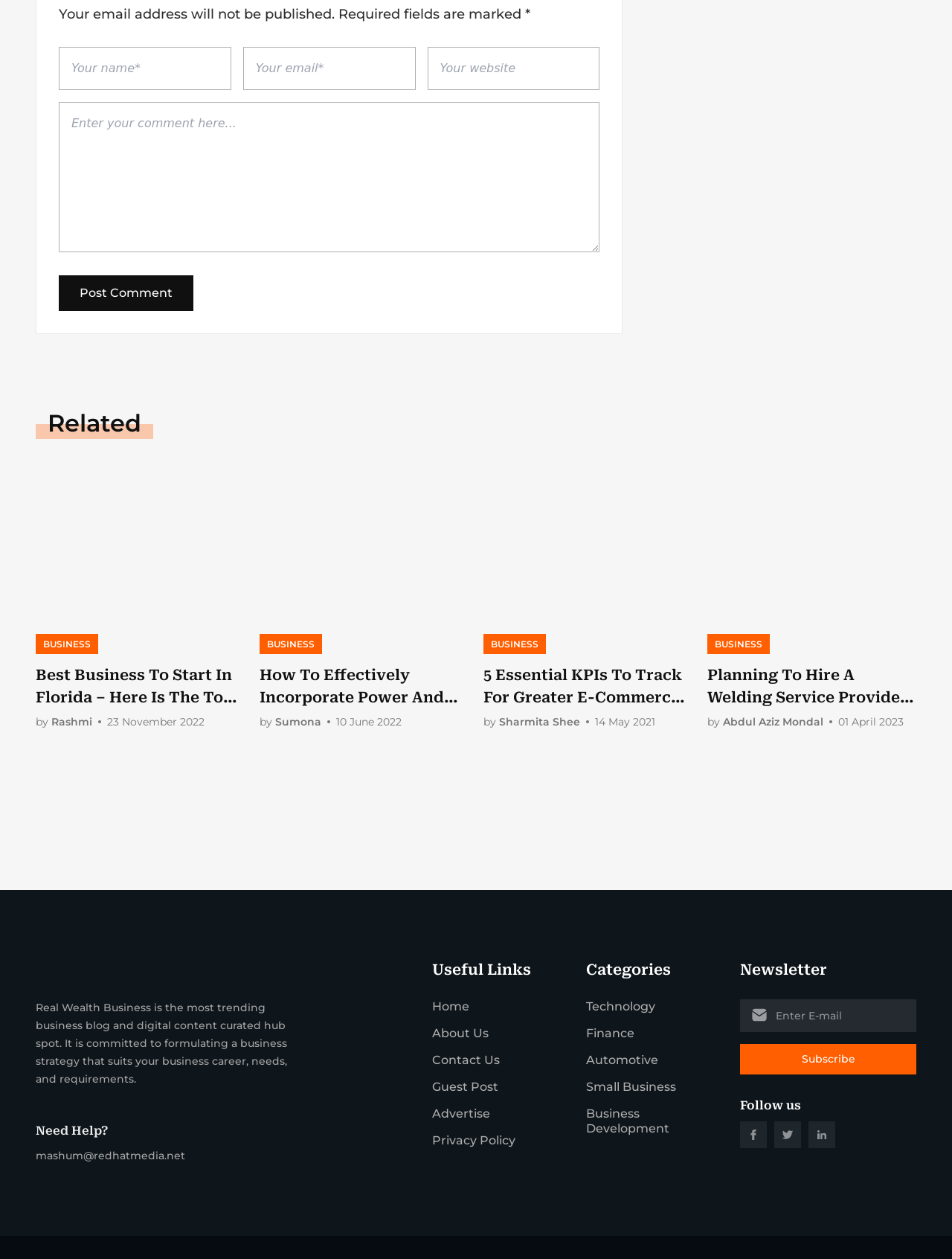Find the bounding box coordinates of the element to click in order to complete the given instruction: "Read related article 'Best Business To Start In Florida – Here Is The Top 15 Lists'."

[0.038, 0.527, 0.257, 0.563]